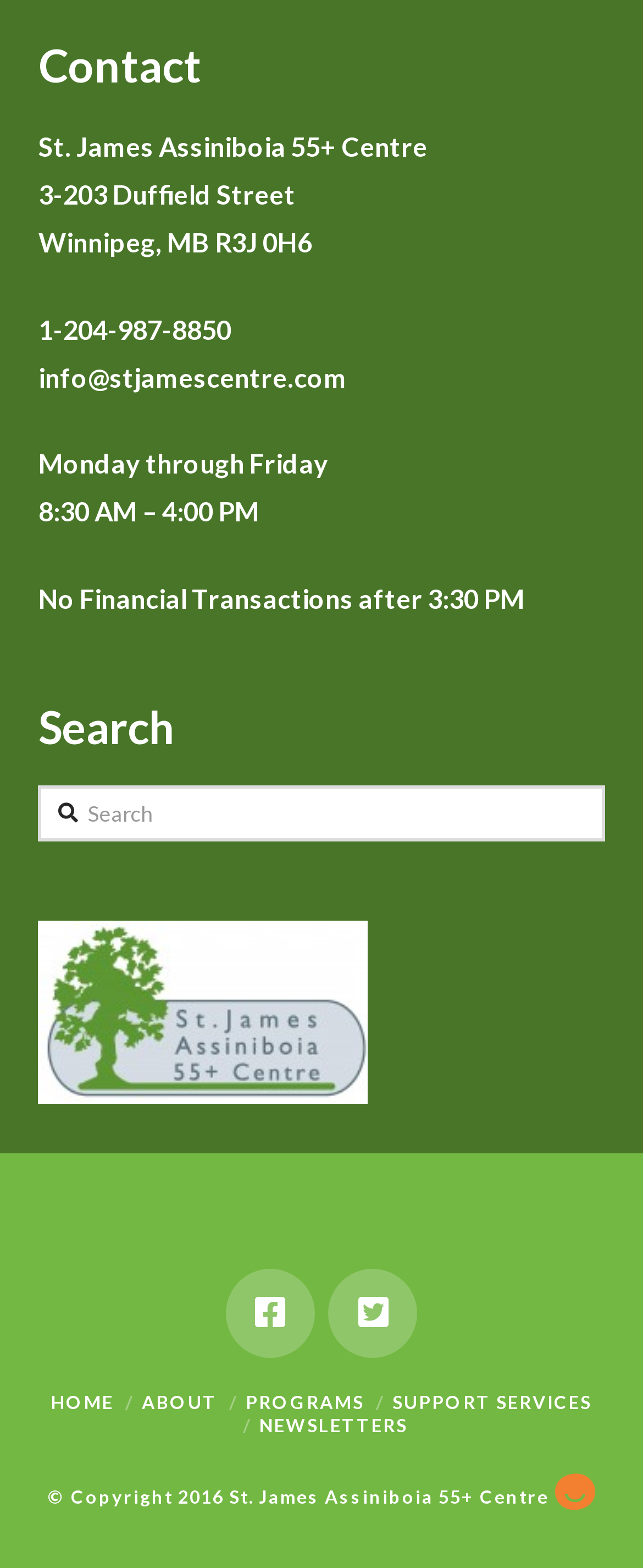Specify the bounding box coordinates of the element's region that should be clicked to achieve the following instruction: "go to HOME page". The bounding box coordinates consist of four float numbers between 0 and 1, in the format [left, top, right, bottom].

[0.08, 0.887, 0.177, 0.901]